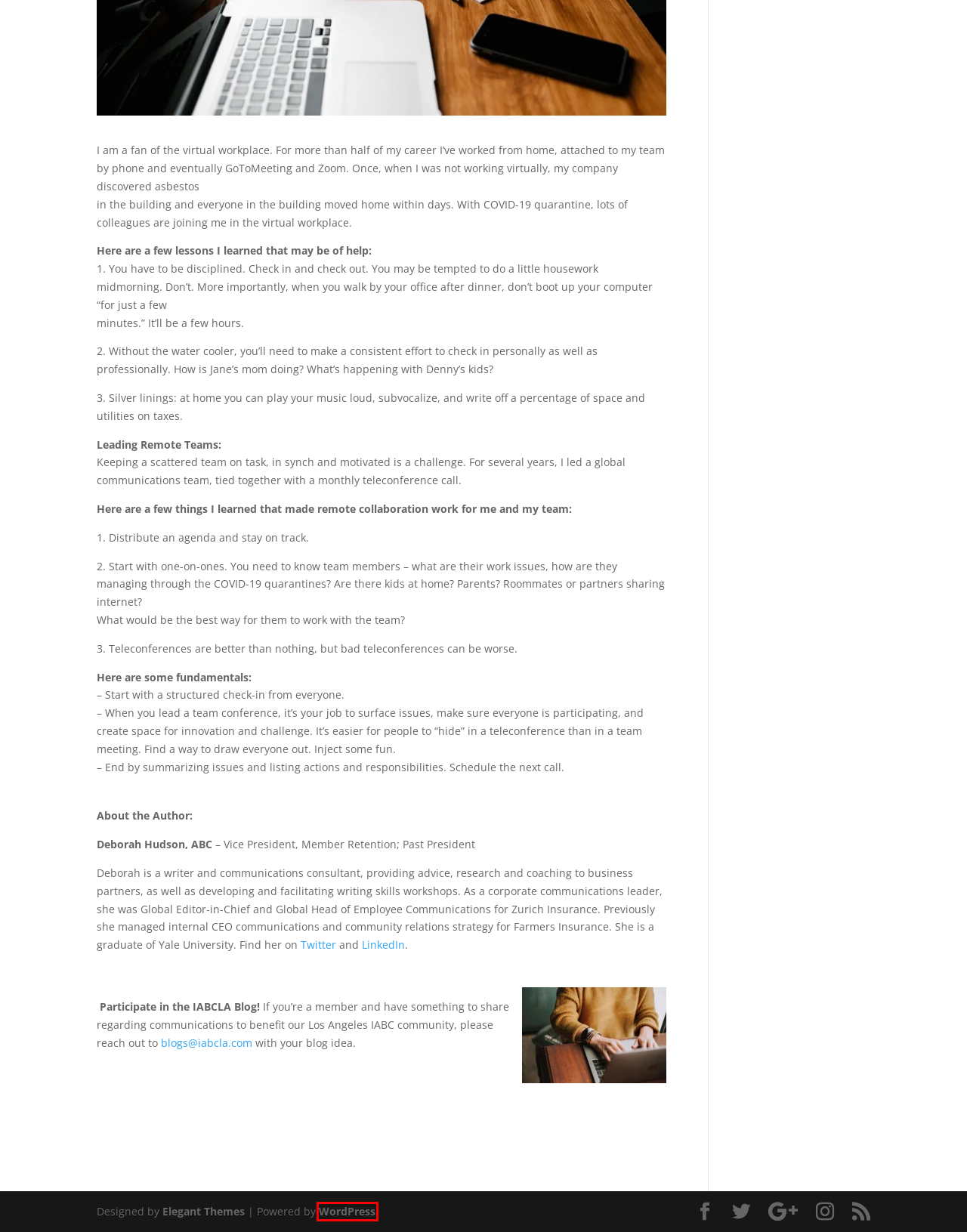Observe the webpage screenshot and focus on the red bounding box surrounding a UI element. Choose the most appropriate webpage description that corresponds to the new webpage after clicking the element in the bounding box. Here are the candidates:
A. IABCLAAdmin | IABC Los Angeles
B. Sponsorship | IABC Los Angeles
C. About | IABC Los Angeles
D. IABC Los Angeles
E. News | IABC Los Angeles
F. Employee Communication | IABC Los Angeles
G. Blog Tool, Publishing Platform, and CMS – WordPress.org
H. IABC Los Angeles | We are diverse storytellers

G